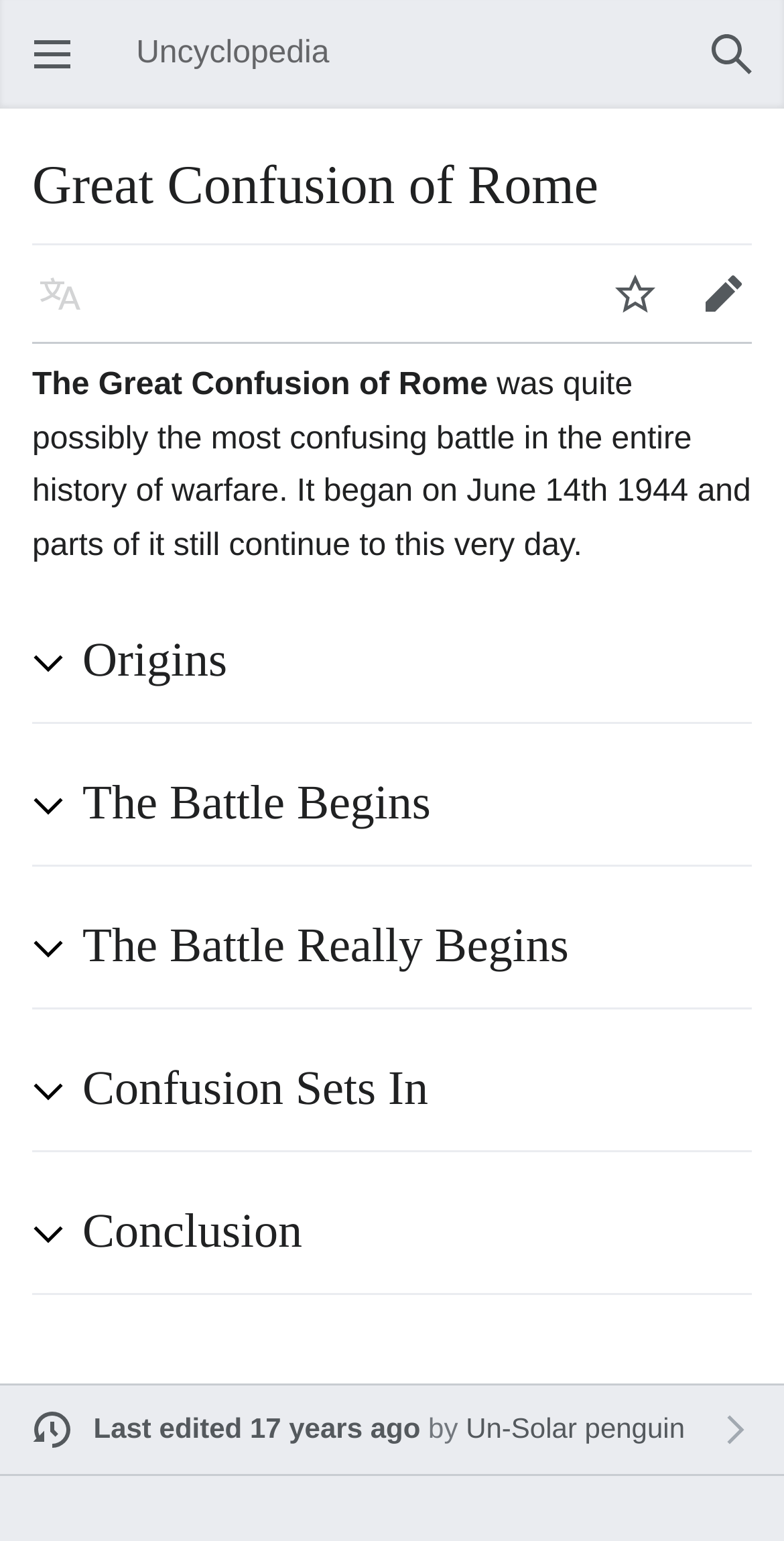Answer in one word or a short phrase: 
How many sections are there in the webpage?

5